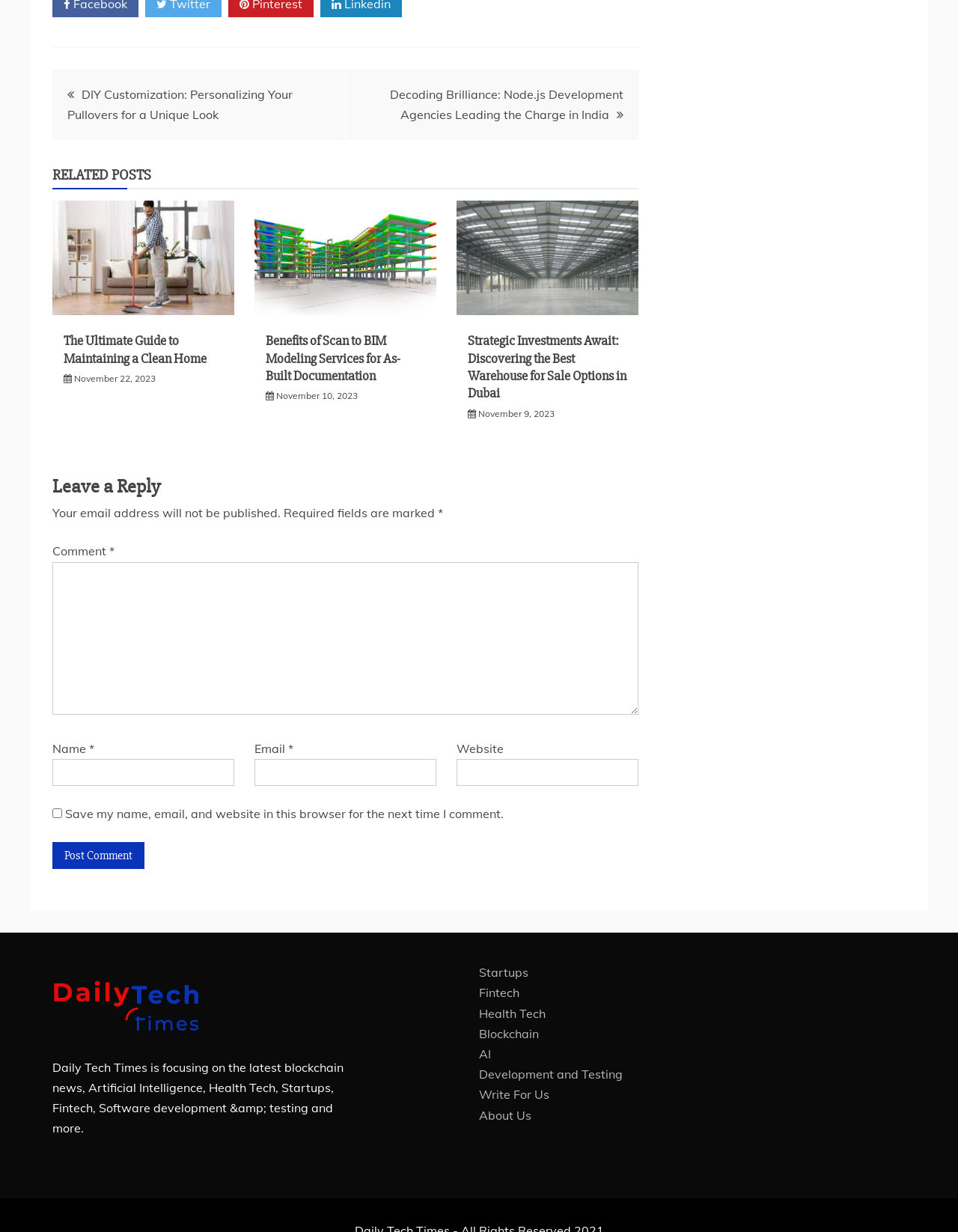Please provide a detailed answer to the question below by examining the image:
What is the purpose of the checkbox 'Save my name, email, and website in this browser for the next time I comment'?

The checkbox is located near the comment form, and its label suggests that it allows users to save their name, email, and website information for future comments, making it easier to comment on the website.